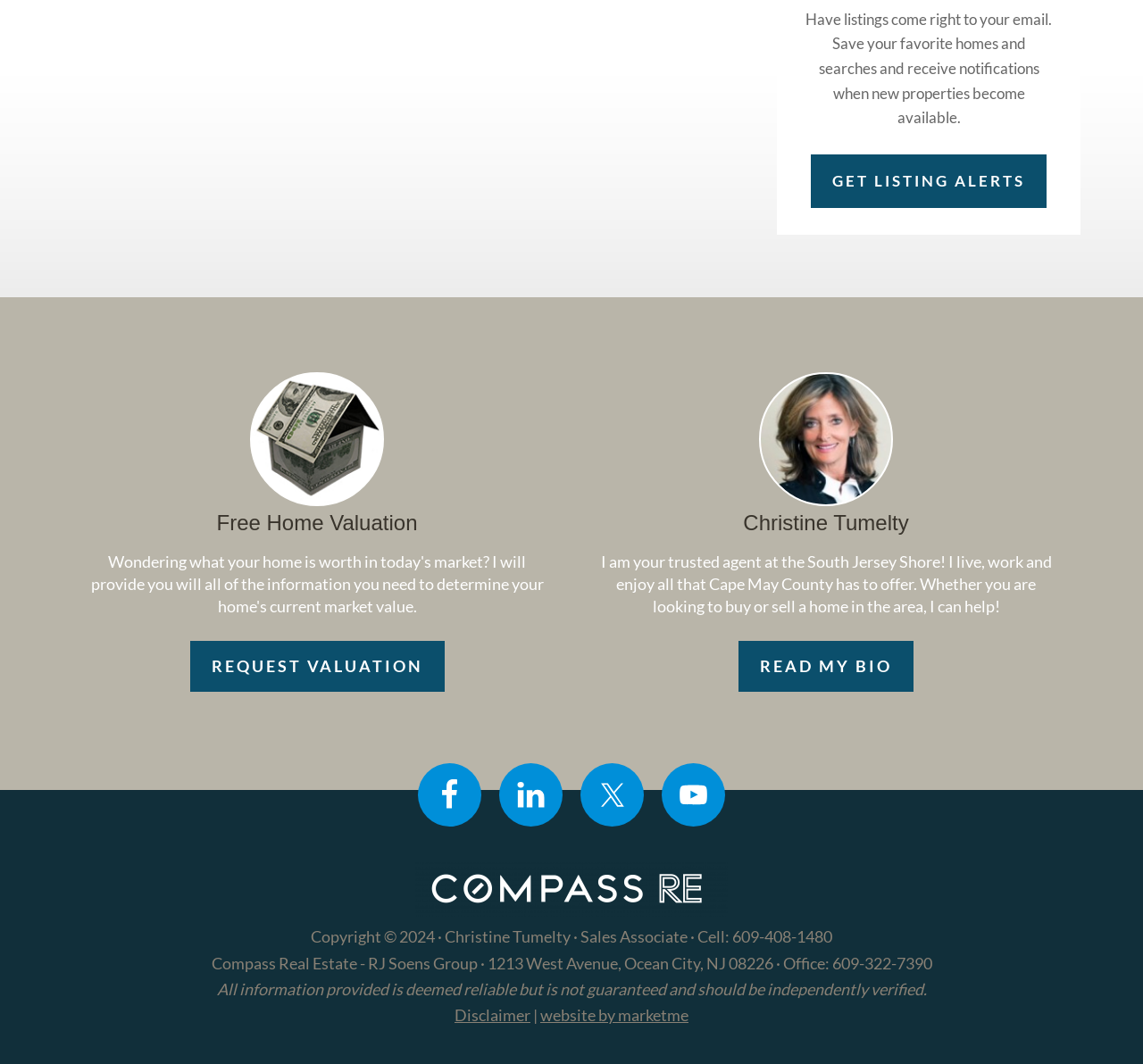How many social media links are available?
Look at the screenshot and respond with one word or a short phrase.

4